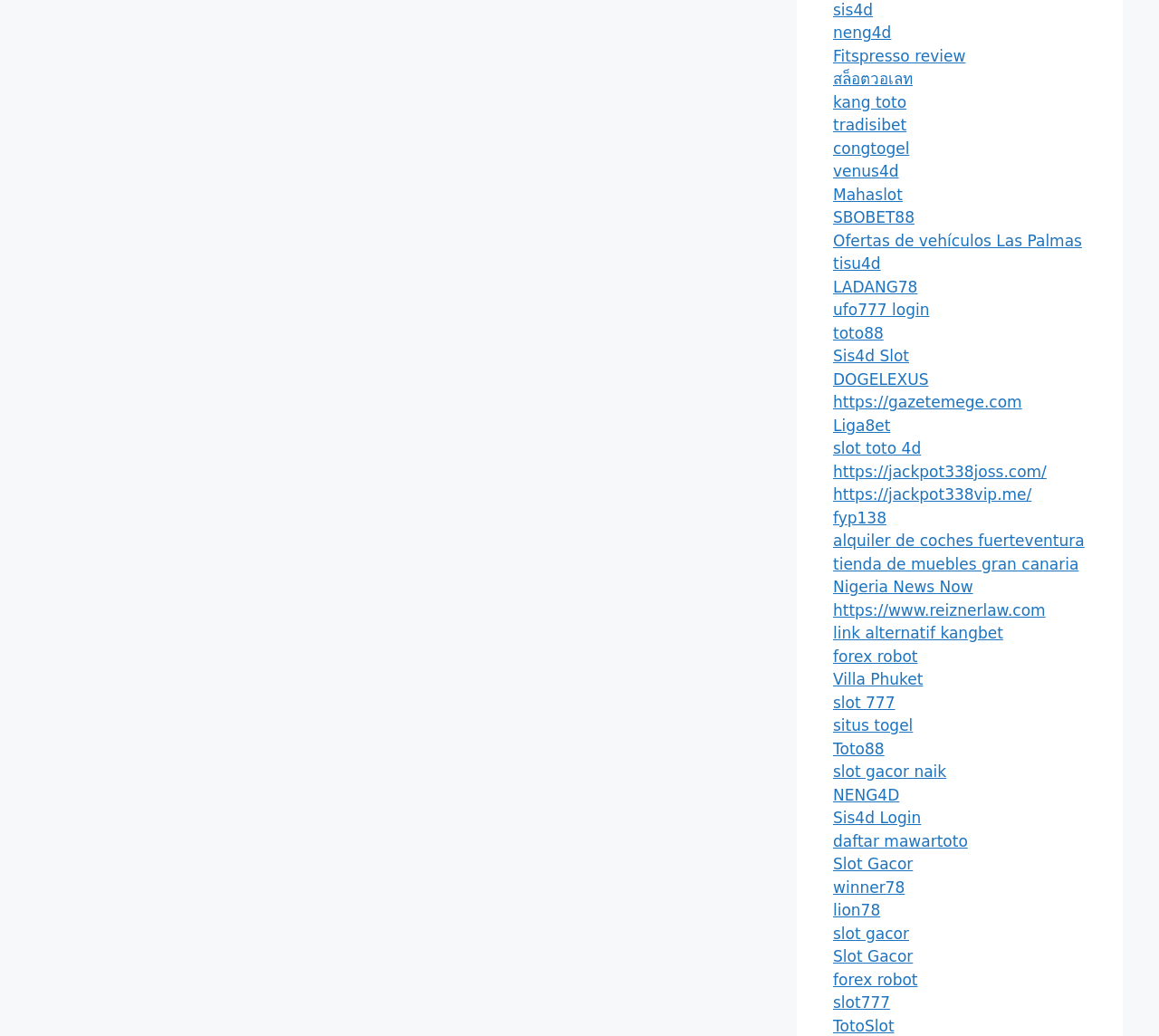Pinpoint the bounding box coordinates of the element that must be clicked to accomplish the following instruction: "Go to Ofertas de vehículos Las Palmas". The coordinates should be in the format of four float numbers between 0 and 1, i.e., [left, top, right, bottom].

[0.719, 0.223, 0.934, 0.241]